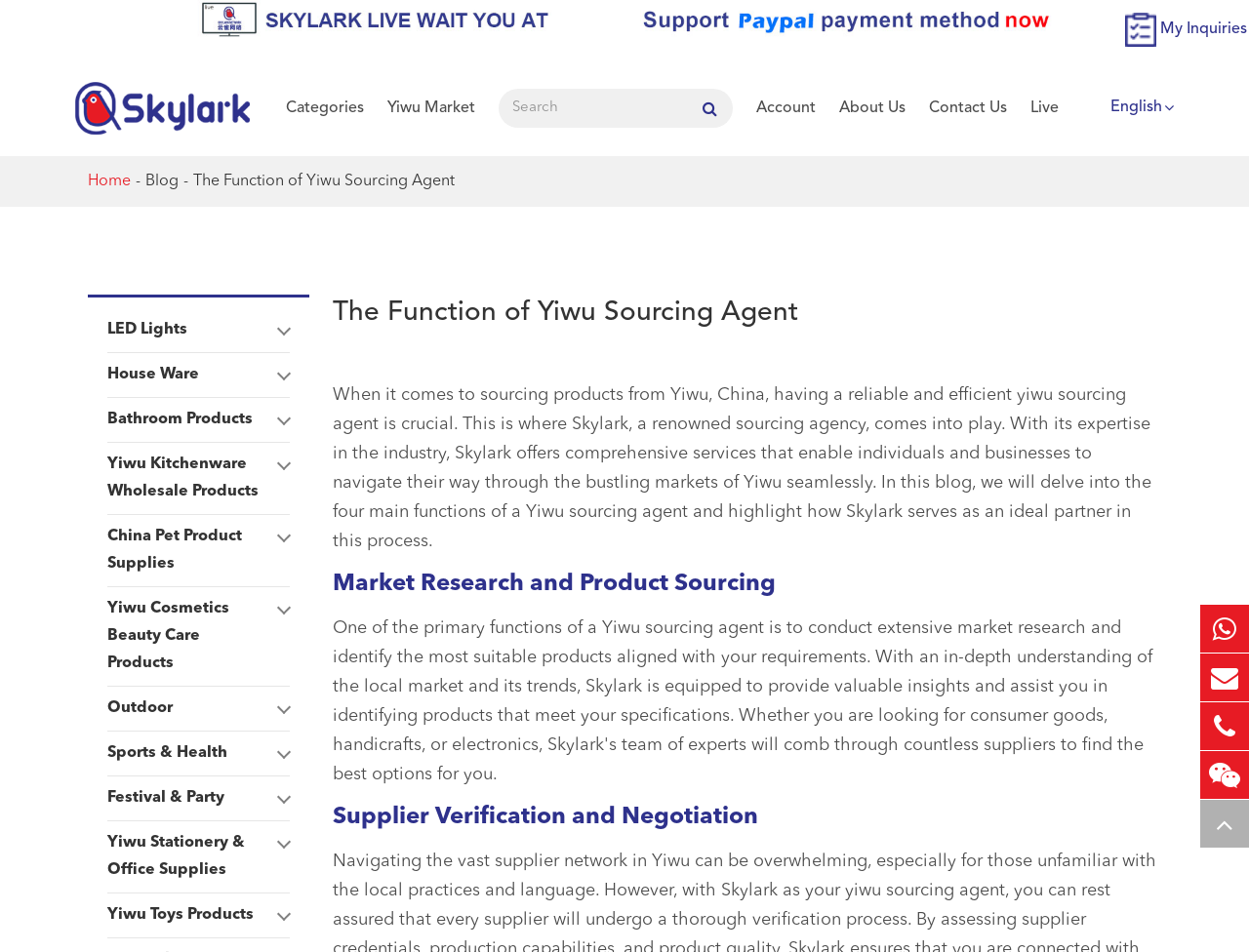Show the bounding box coordinates of the element that should be clicked to complete the task: "follow us on WeChat".

None